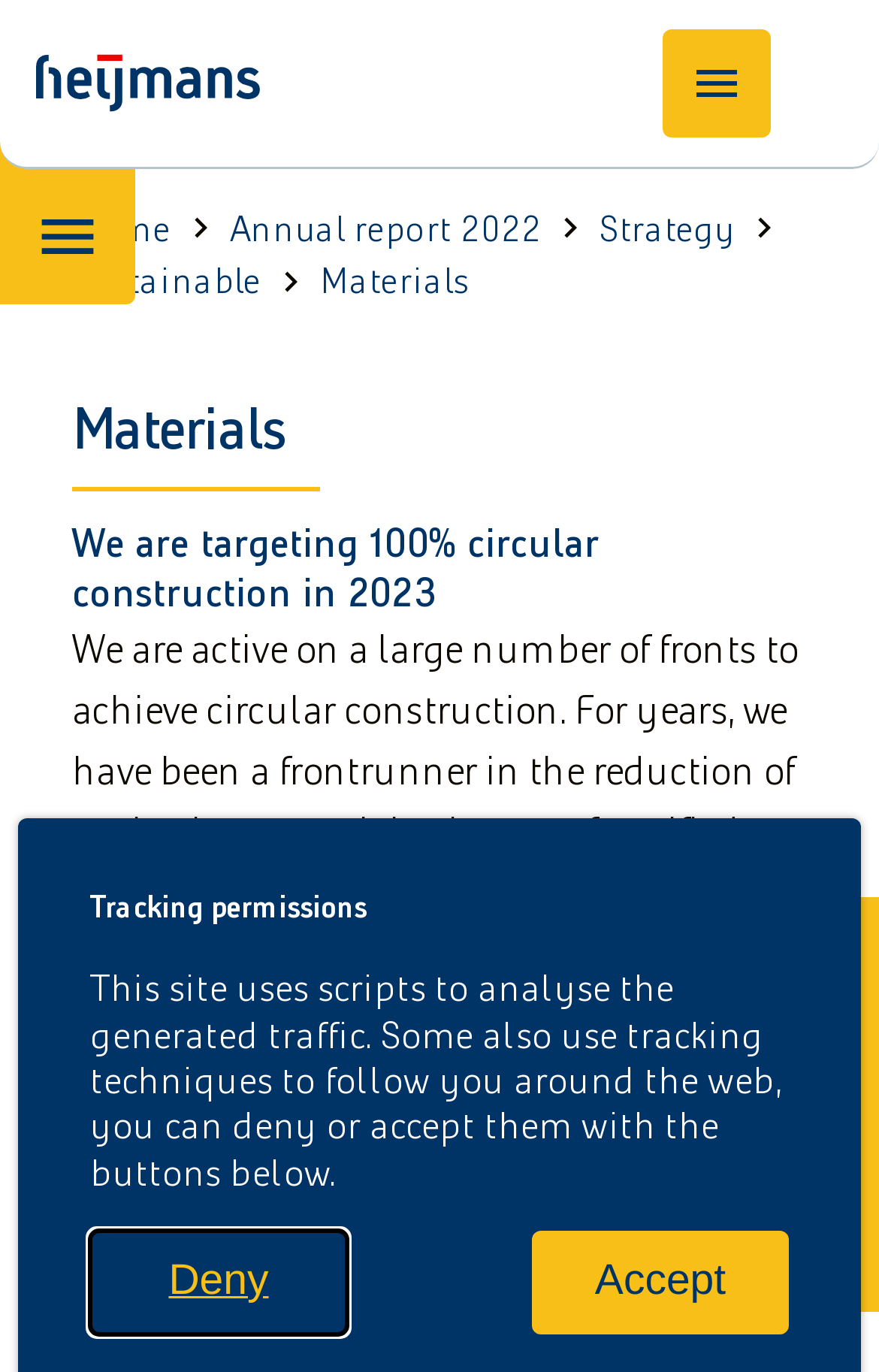Please identify the bounding box coordinates of the region to click in order to complete the given instruction: "Deny tracking scripts". The coordinates should be four float numbers between 0 and 1, i.e., [left, top, right, bottom].

[0.103, 0.897, 0.395, 0.973]